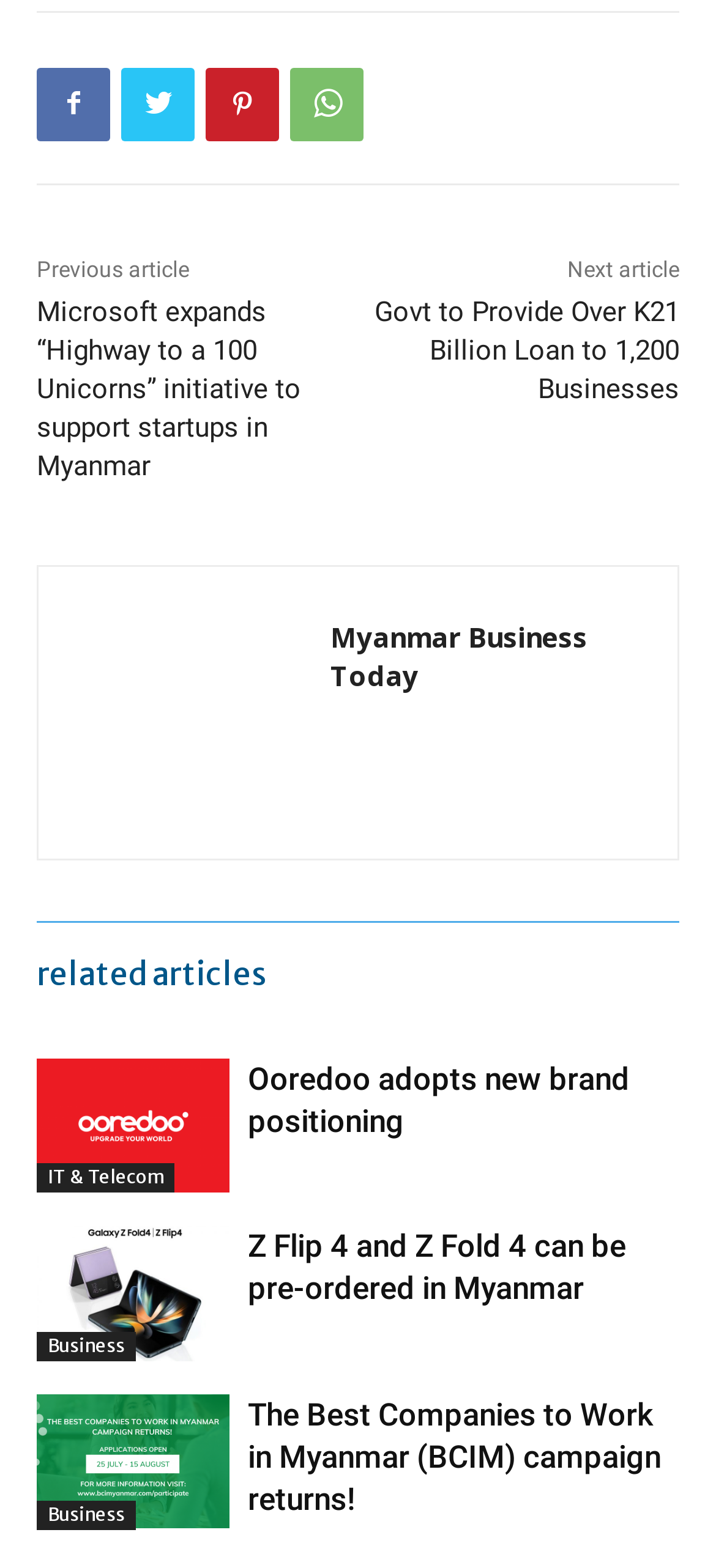Please identify the bounding box coordinates of the area I need to click to accomplish the following instruction: "Click on the previous article link".

[0.051, 0.163, 0.264, 0.18]